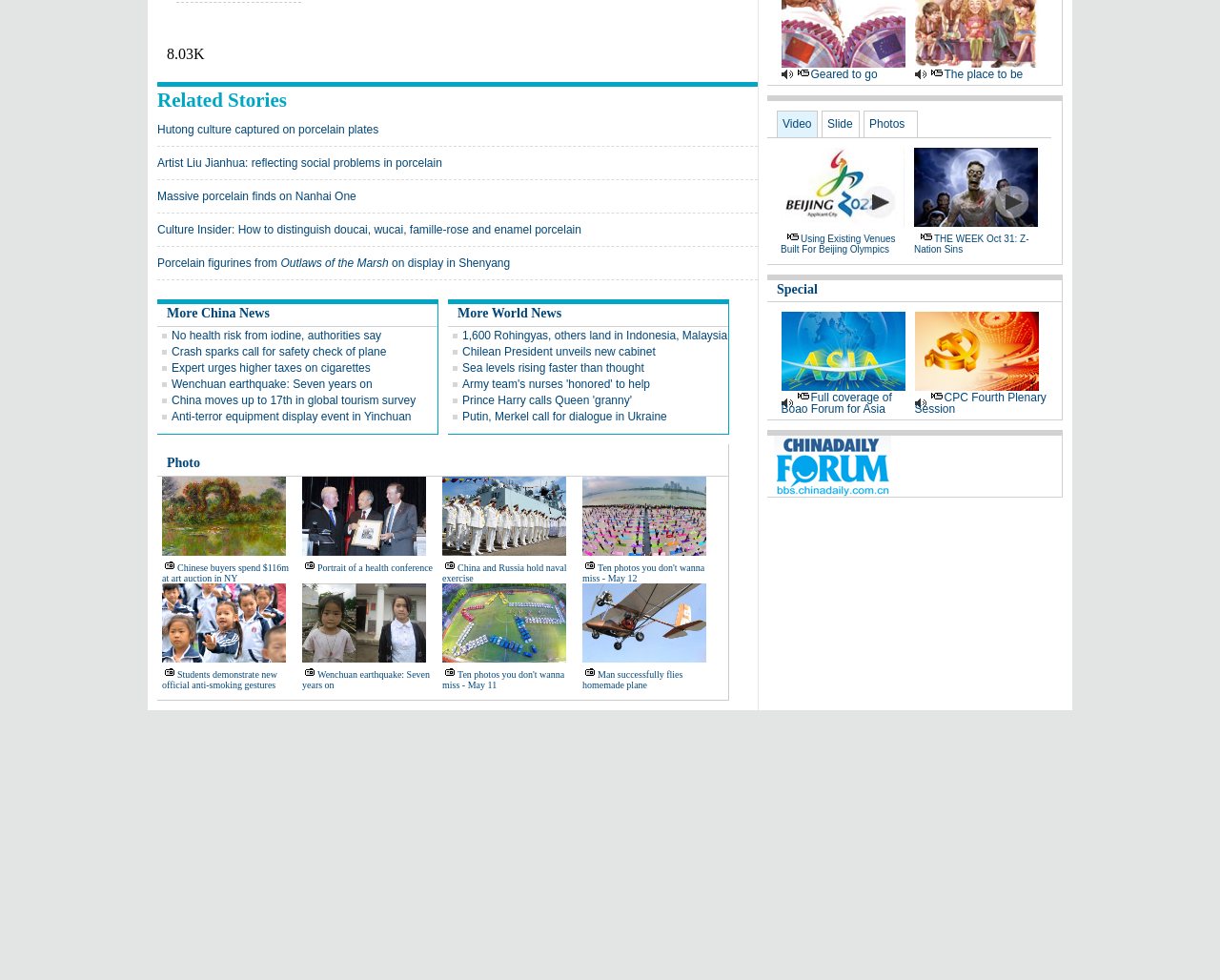What is the topic of the first related story? Look at the image and give a one-word or short phrase answer.

Hutong culture